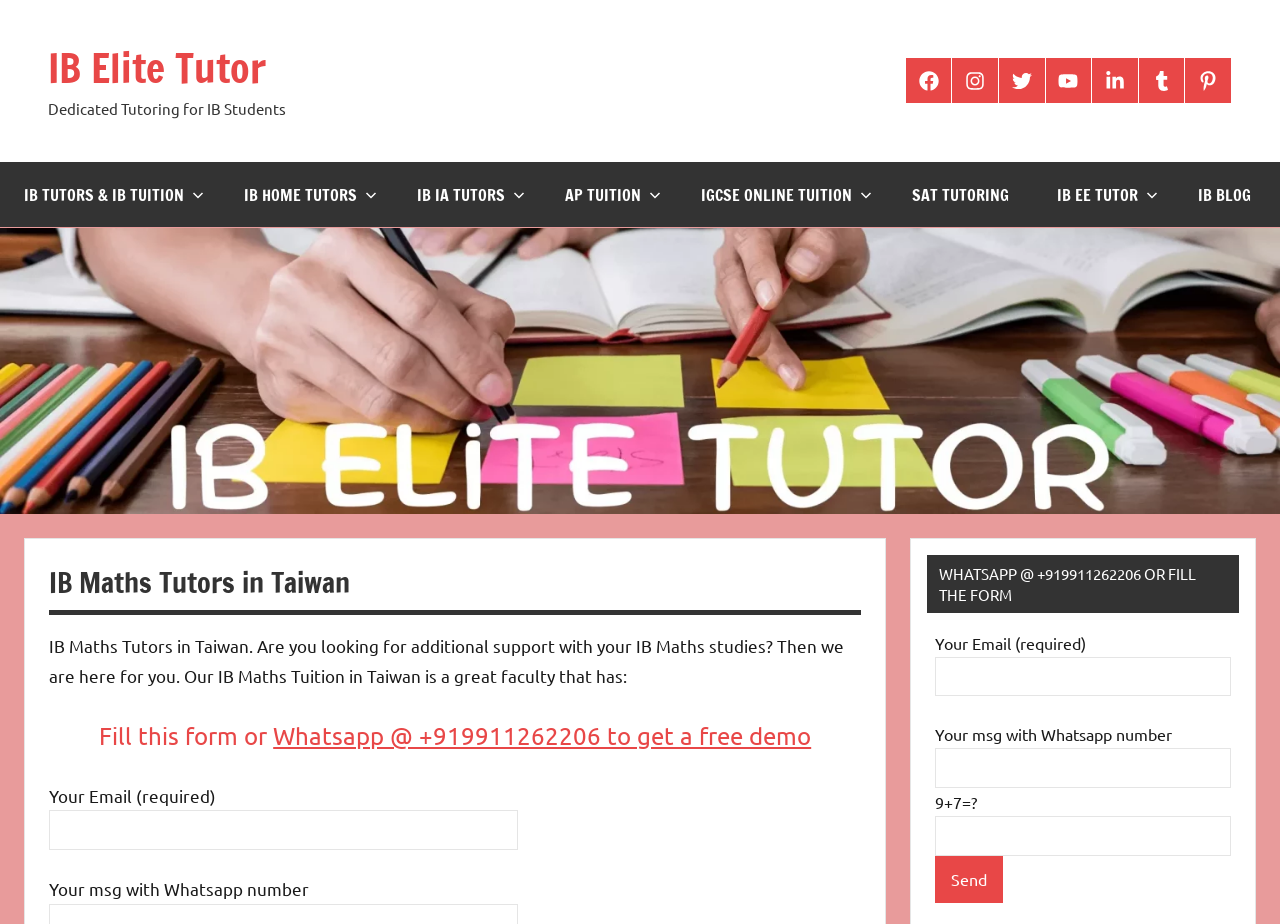How can one contact the tutoring service?
Please ensure your answer is as detailed and informative as possible.

One can contact the tutoring service either by sending a Whatsapp message to the number +919911262206 or by filling out the form on the webpage. This is indicated by the text 'Fill this form or Whatsapp @ +919911262206 to get a free demo'.